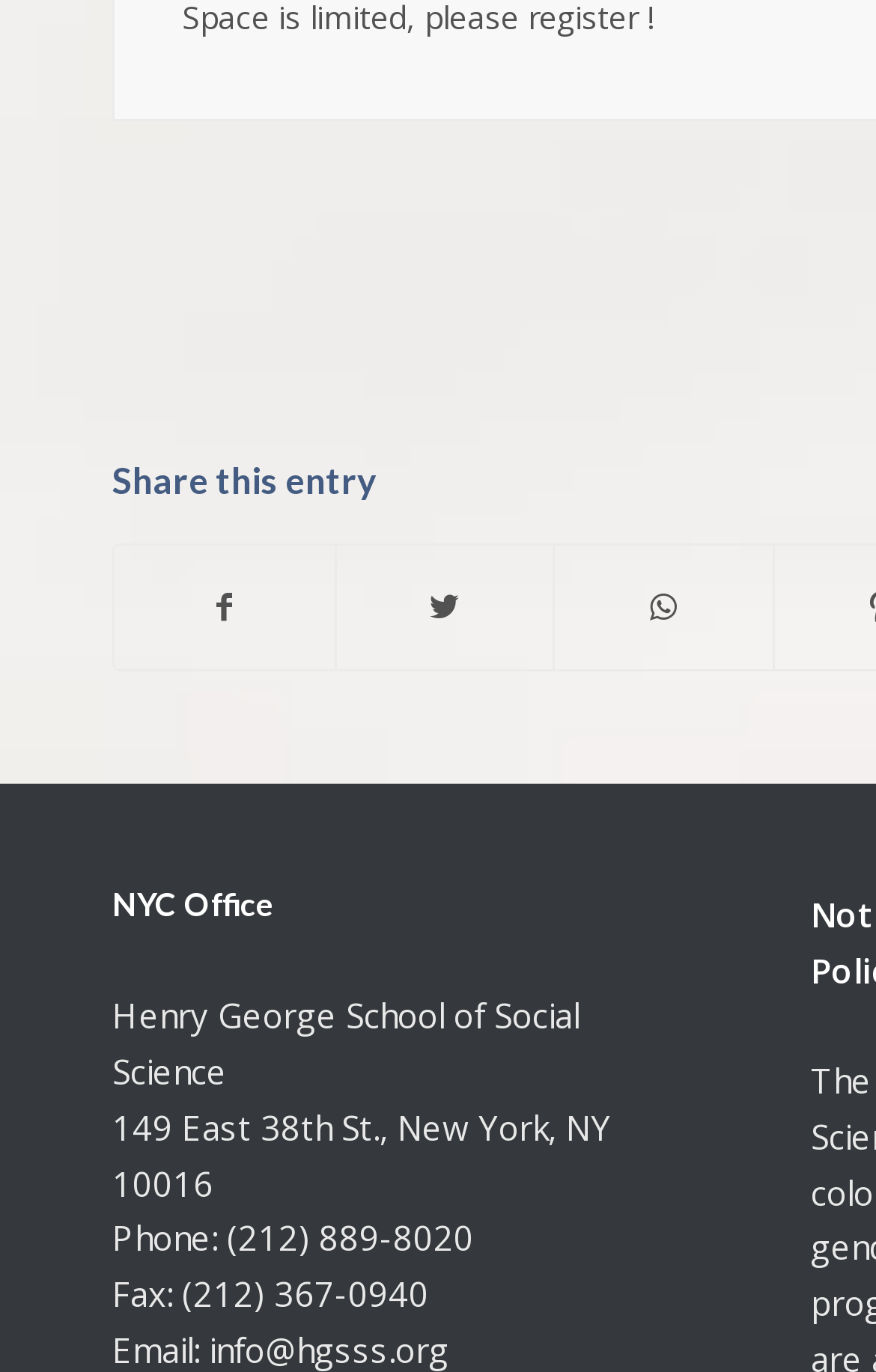Bounding box coordinates are given in the format (top-left x, top-left y, bottom-right x, bottom-right y). All values should be floating point numbers between 0 and 1. Provide the bounding box coordinate for the UI element described as: Share on WhatsApp

[0.634, 0.398, 0.881, 0.488]